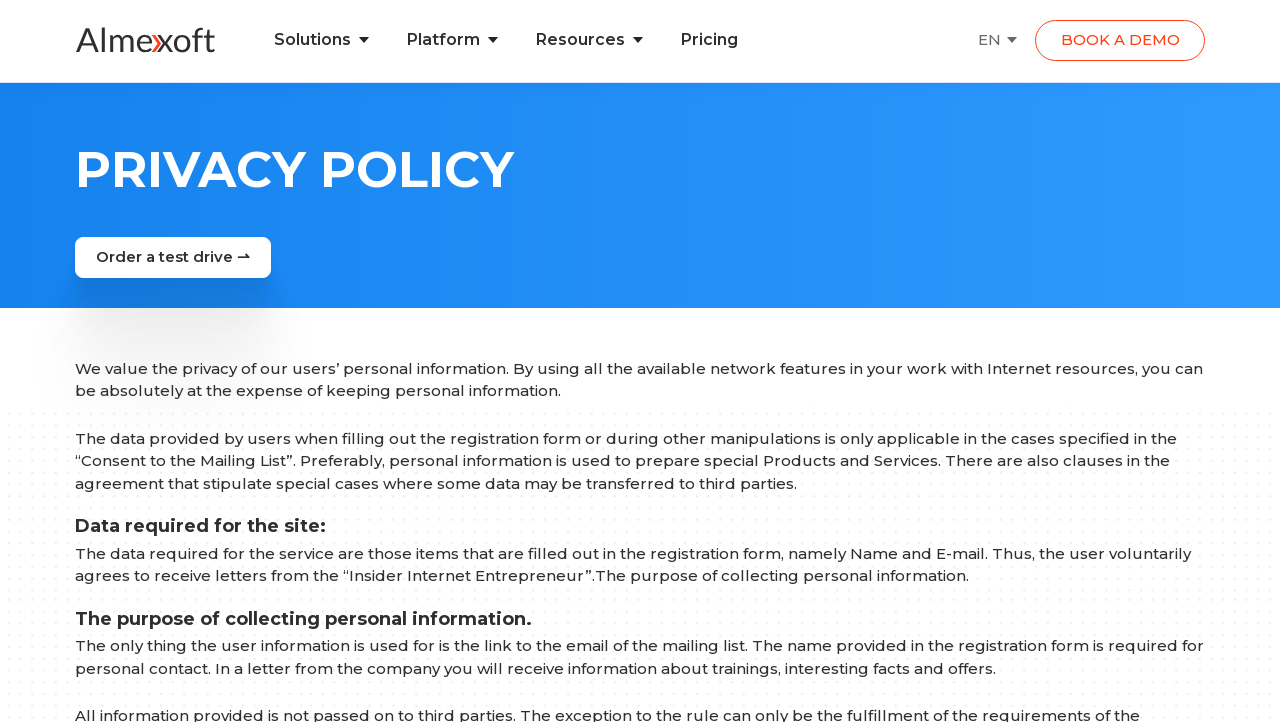What is the feature that allows customization of business processes?
Answer the question with a detailed explanation, including all necessary information.

I found the answer by reading the link text that describes the feature that allows customization of business processes, which is the 'Open API'.